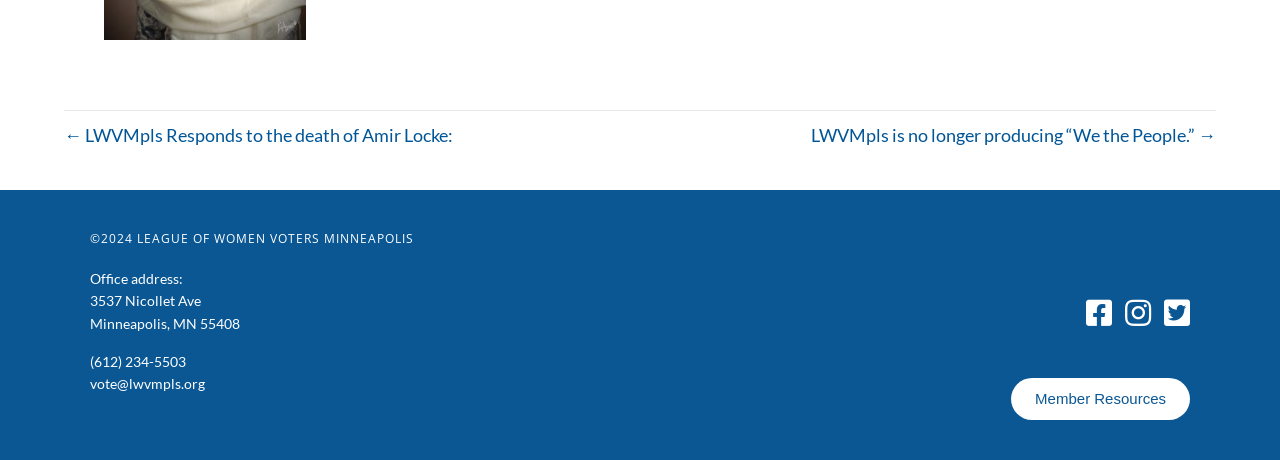What is the name of the webpage's member resource section?
Please use the image to provide a one-word or short phrase answer.

Member Resources